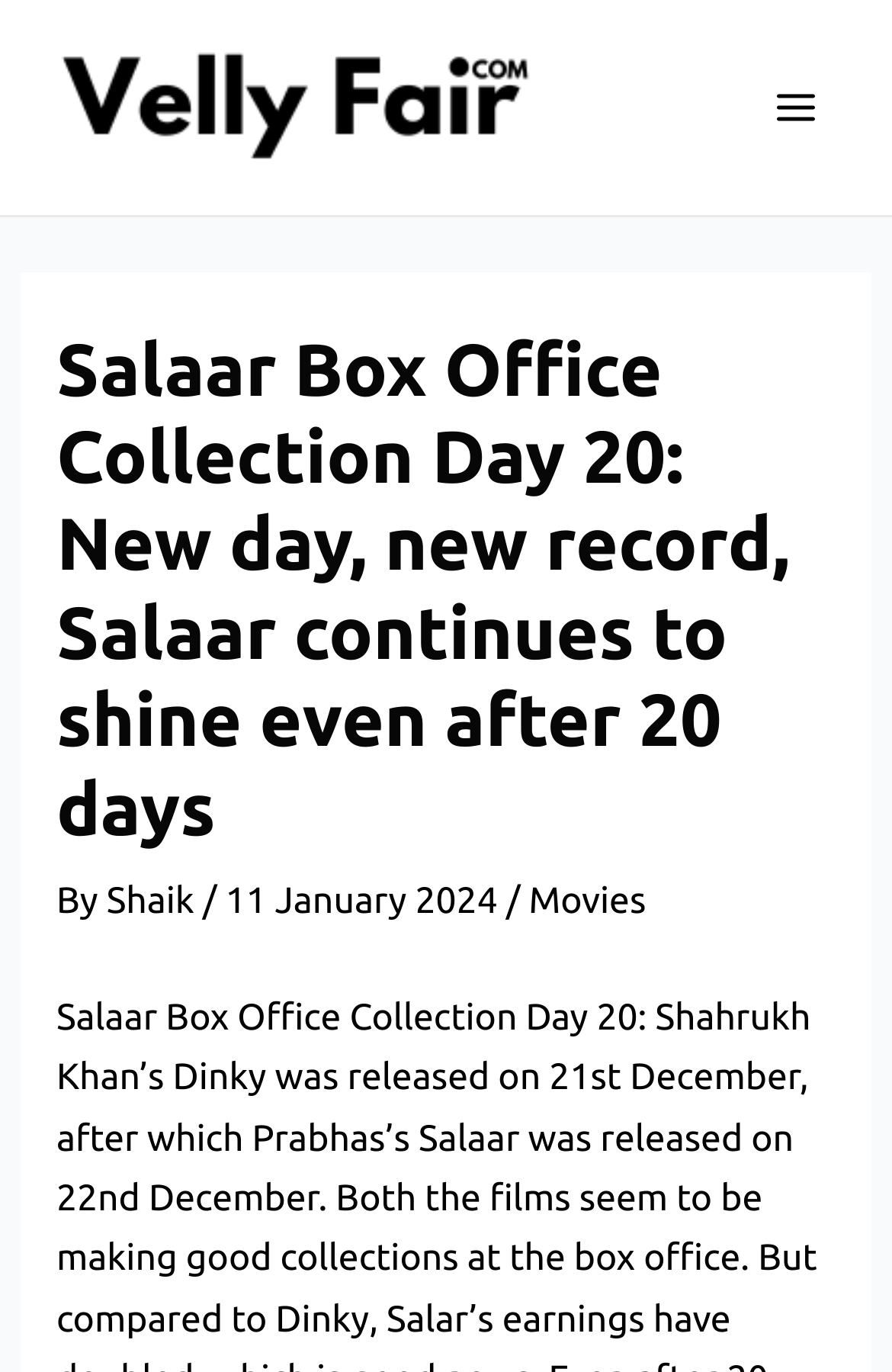Please find and provide the title of the webpage.

Salaar Box Office Collection Day 20: New day, new record, Salaar continues to shine even after 20 days